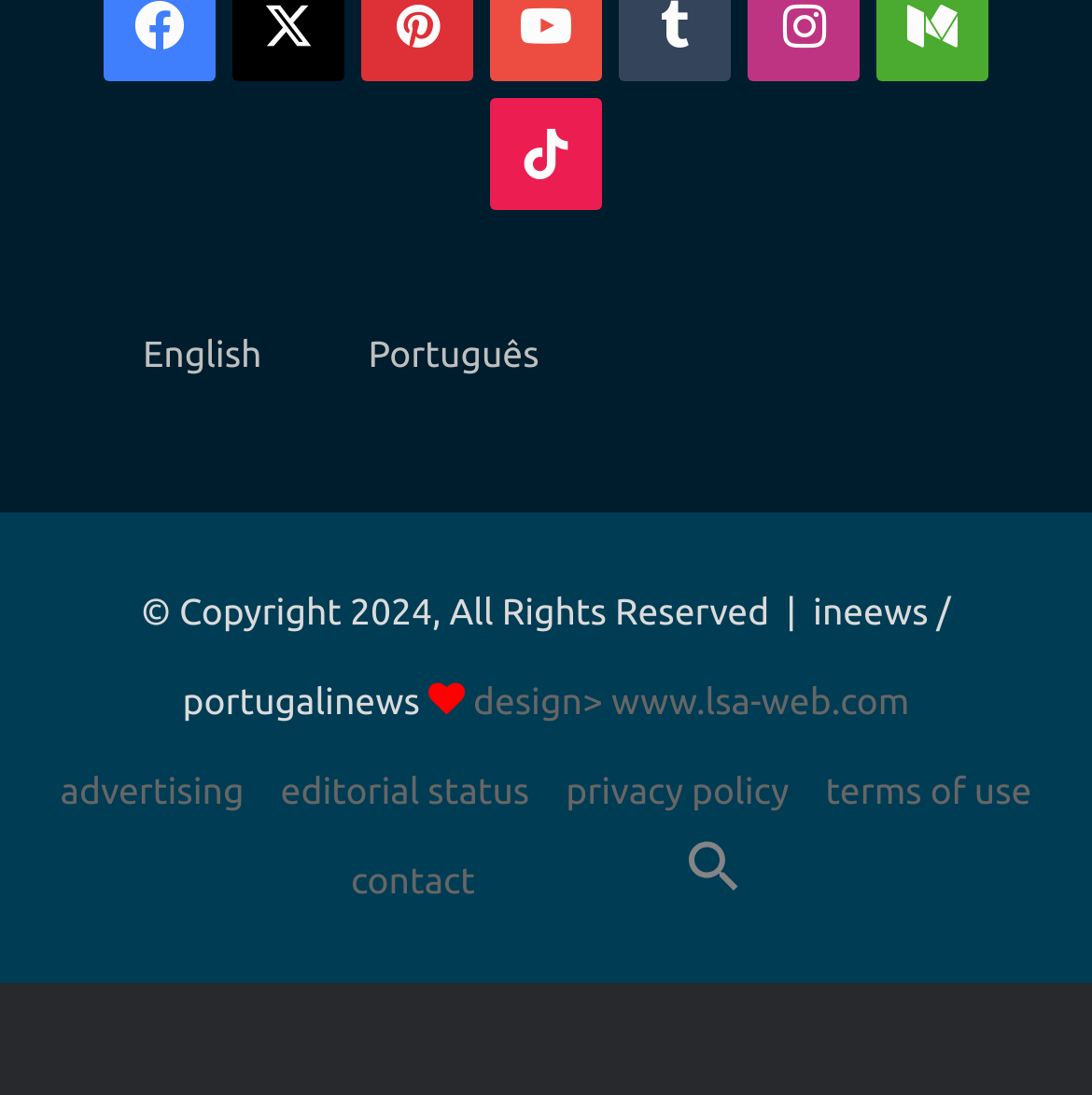Kindly determine the bounding box coordinates for the clickable area to achieve the given instruction: "Share on Facebook".

[0.396, 0.114, 0.665, 0.178]